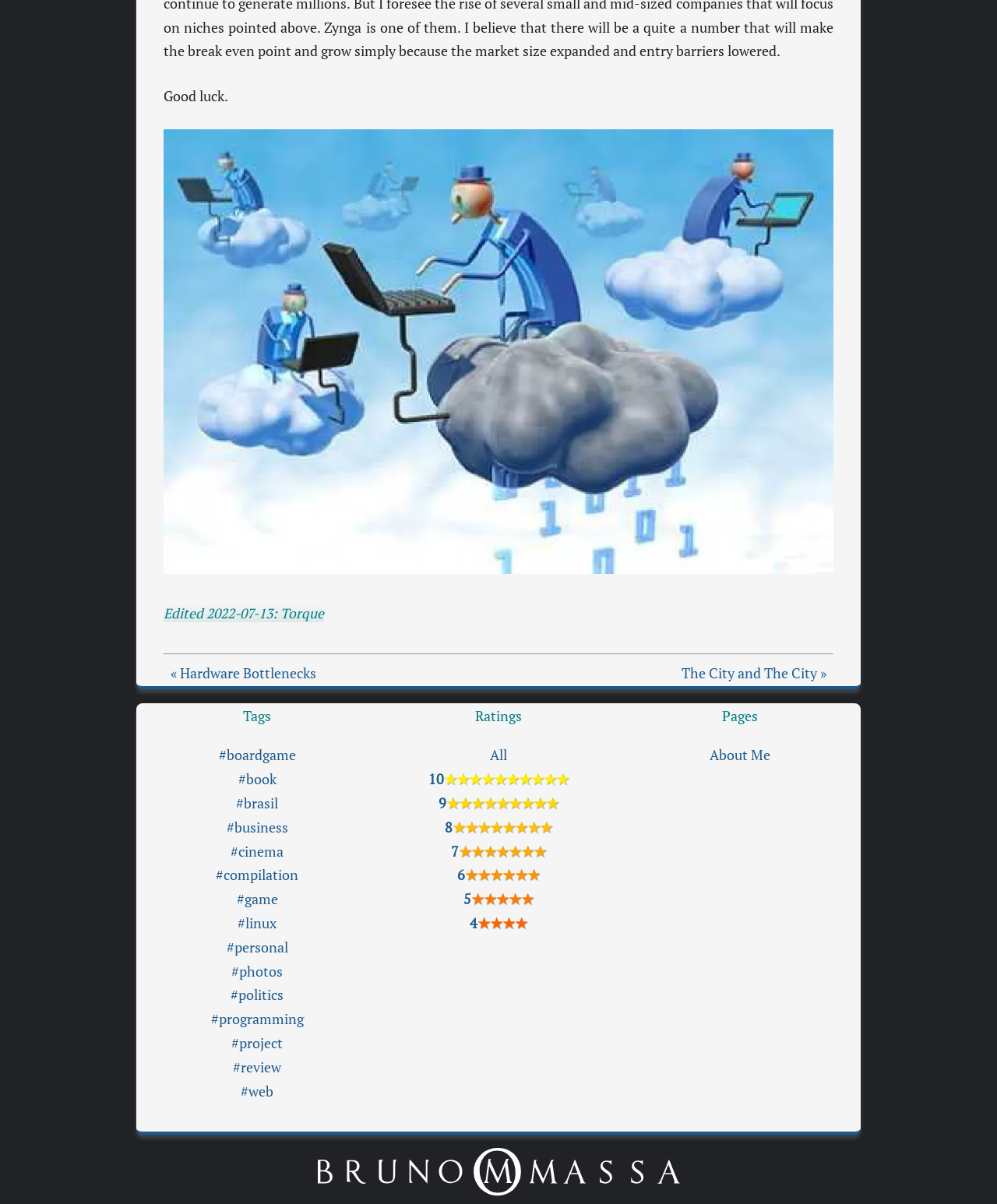Determine the bounding box for the described HTML element: "About Me". Ensure the coordinates are four float numbers between 0 and 1 in the format [left, top, right, bottom].

[0.712, 0.62, 0.773, 0.635]